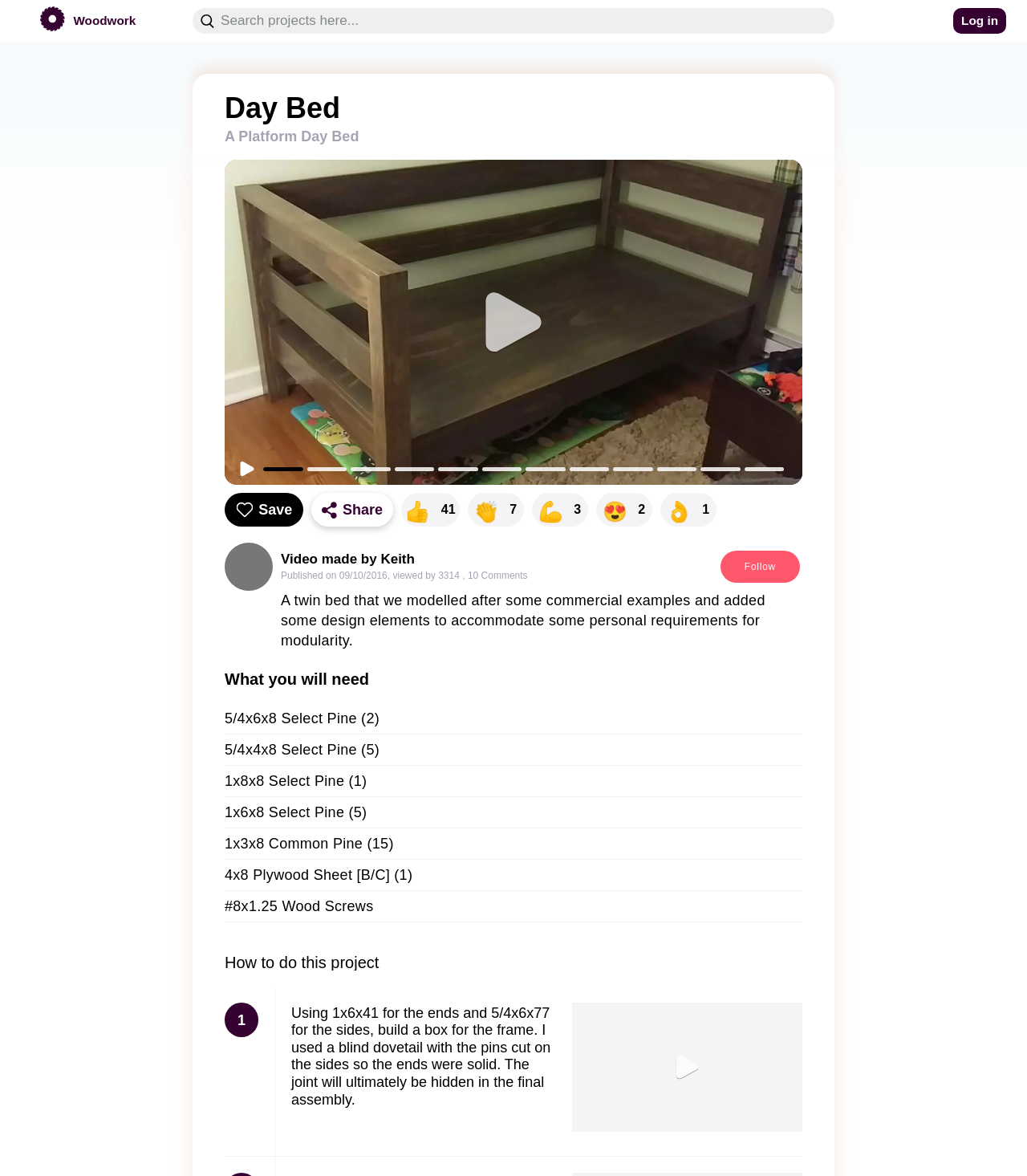Identify the coordinates of the bounding box for the element that must be clicked to accomplish the instruction: "Click on the 'Support' link".

None